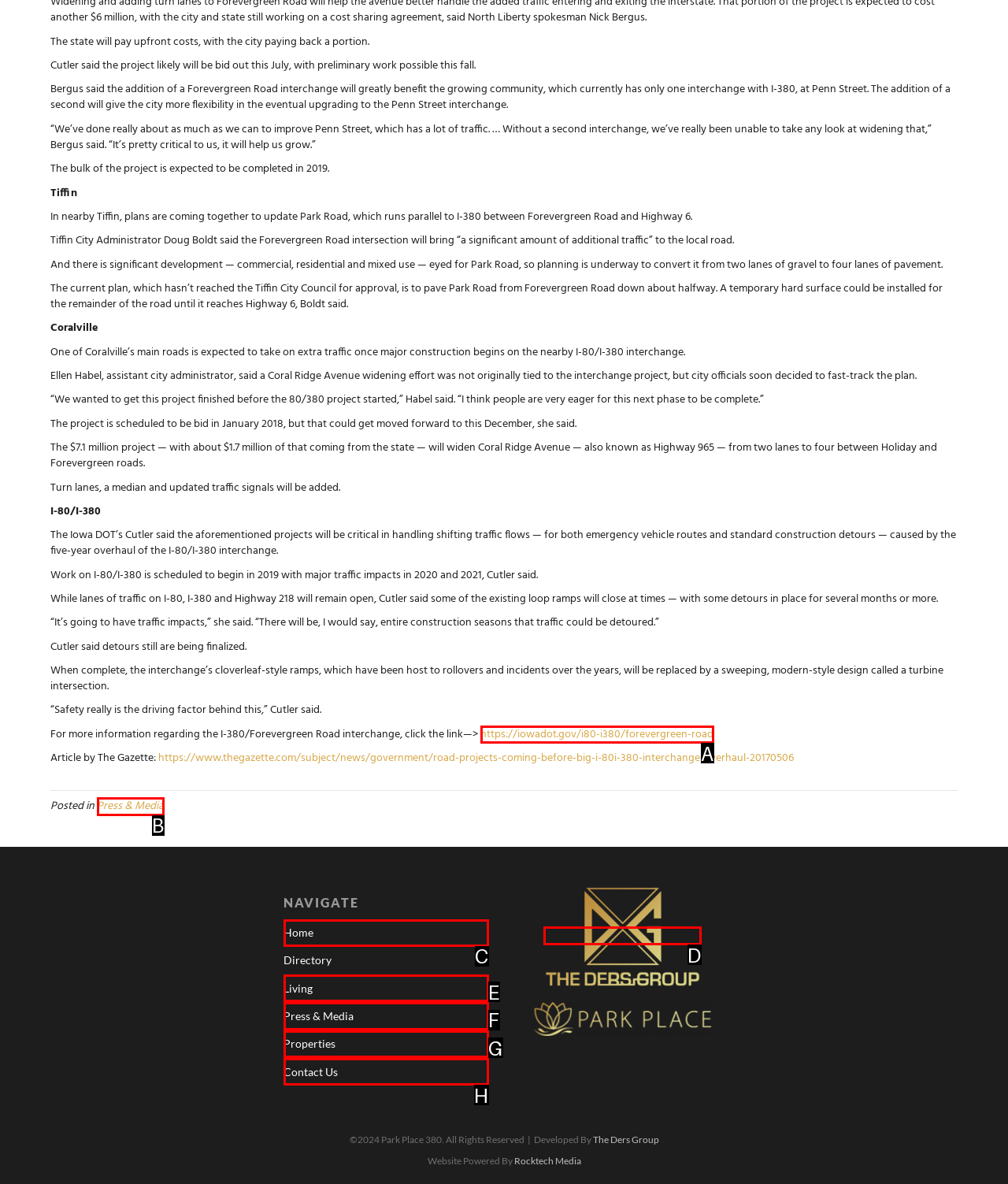For the task "Click the link to get more information about the I-380/Forevergreen Road interchange", which option's letter should you click? Answer with the letter only.

A